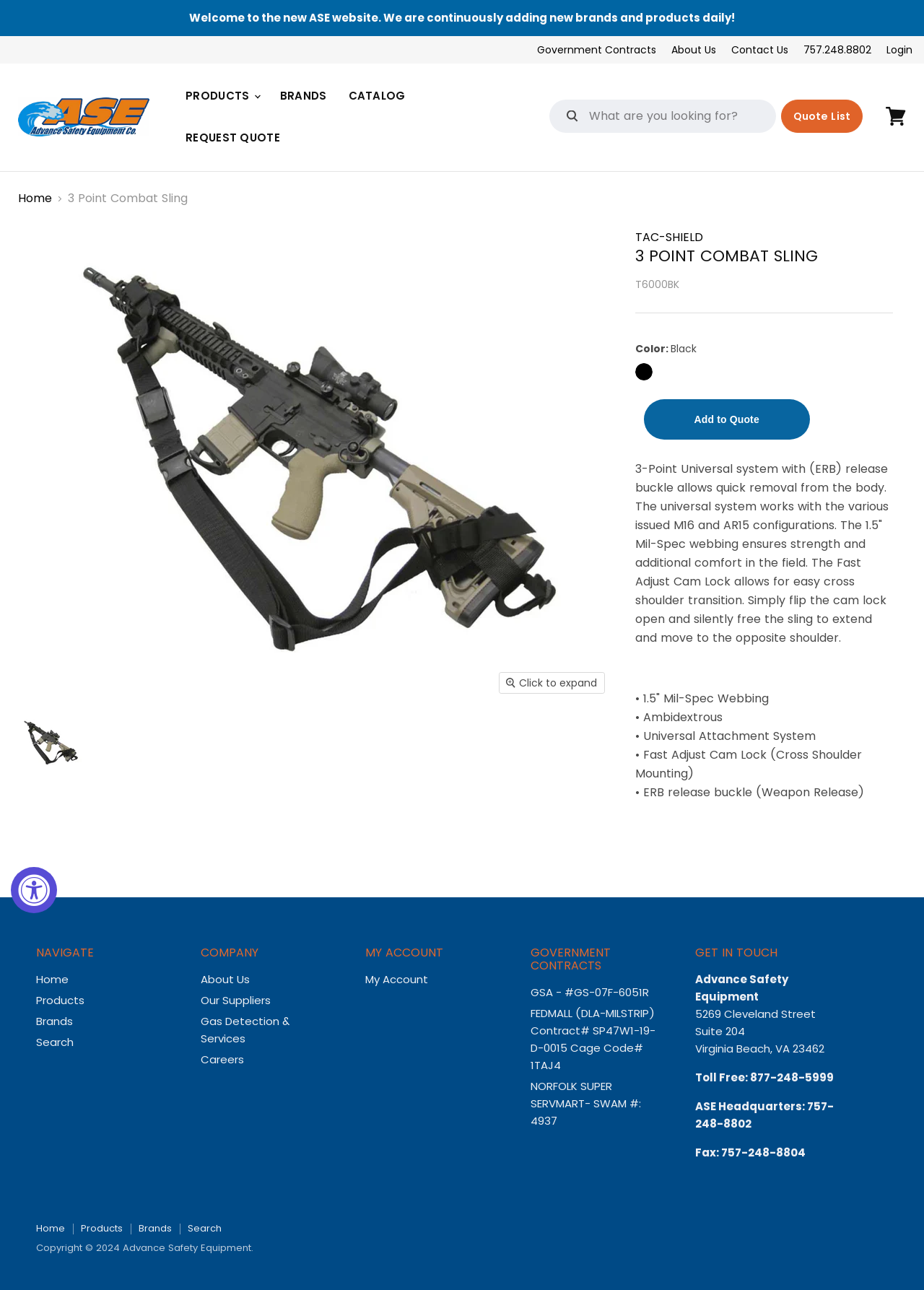Use a single word or phrase to answer this question: 
What is the phone number for ASE Headquarters?

757-248-8802